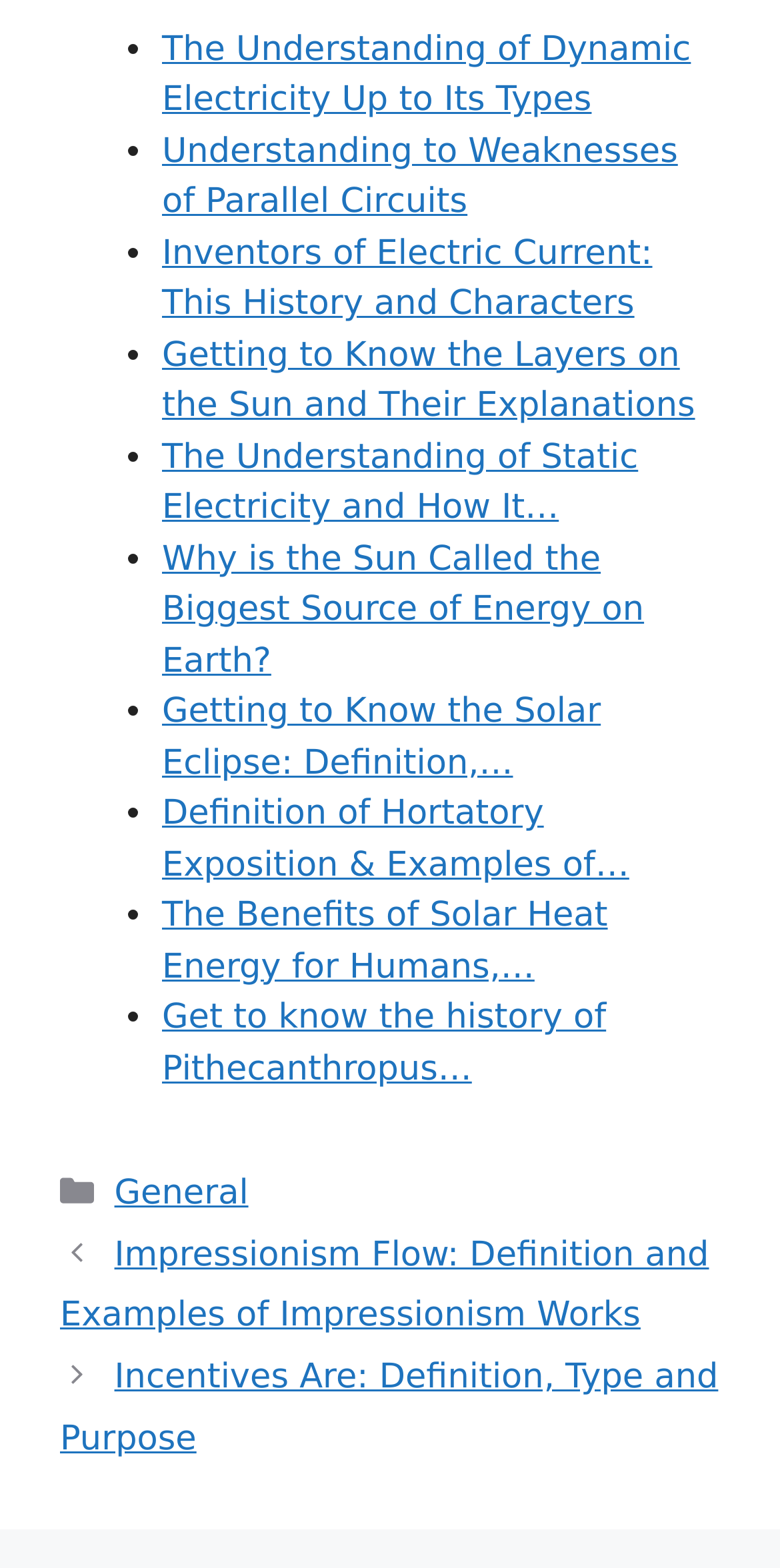Respond concisely with one word or phrase to the following query:
How many navigation links are there?

2